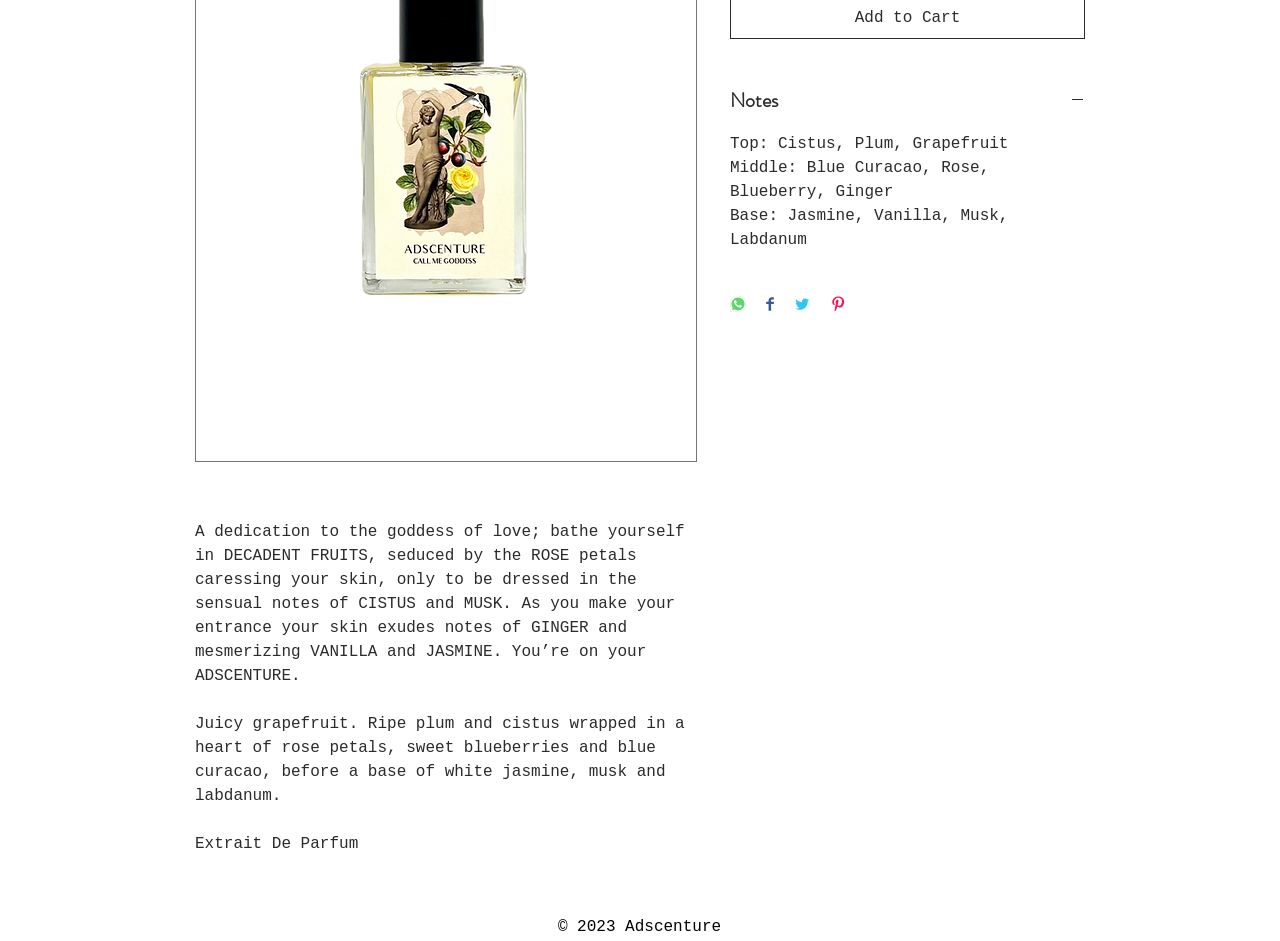Please determine the bounding box coordinates for the UI element described here. Use the format (top-left x, top-left y, bottom-right x, bottom-right y) with values bounded between 0 and 1: alt="TOP Excel Templates"

None